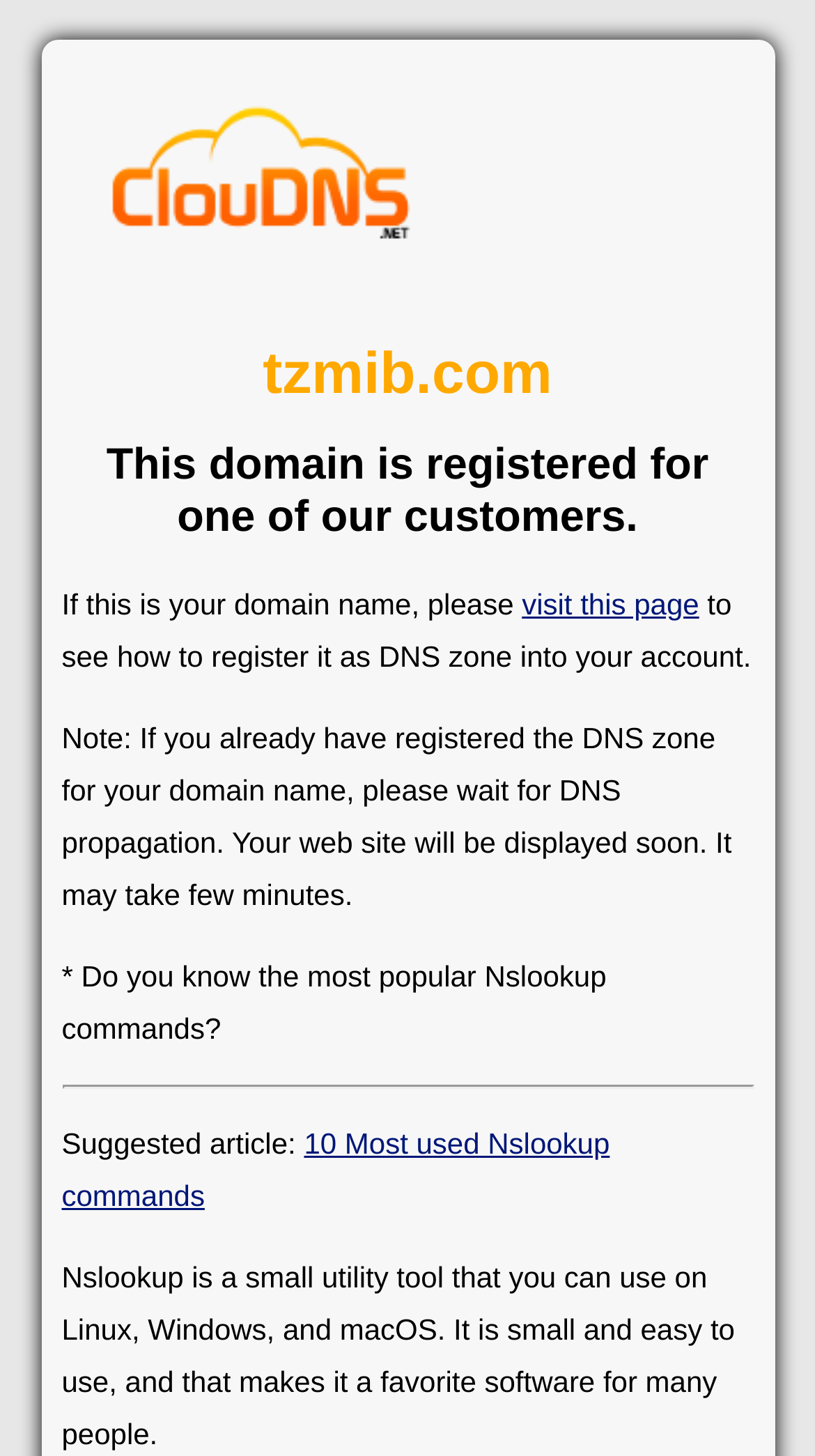For the element described, predict the bounding box coordinates as (top-left x, top-left y, bottom-right x, bottom-right y). All values should be between 0 and 1. Element description: visit this page

[0.64, 0.403, 0.858, 0.426]